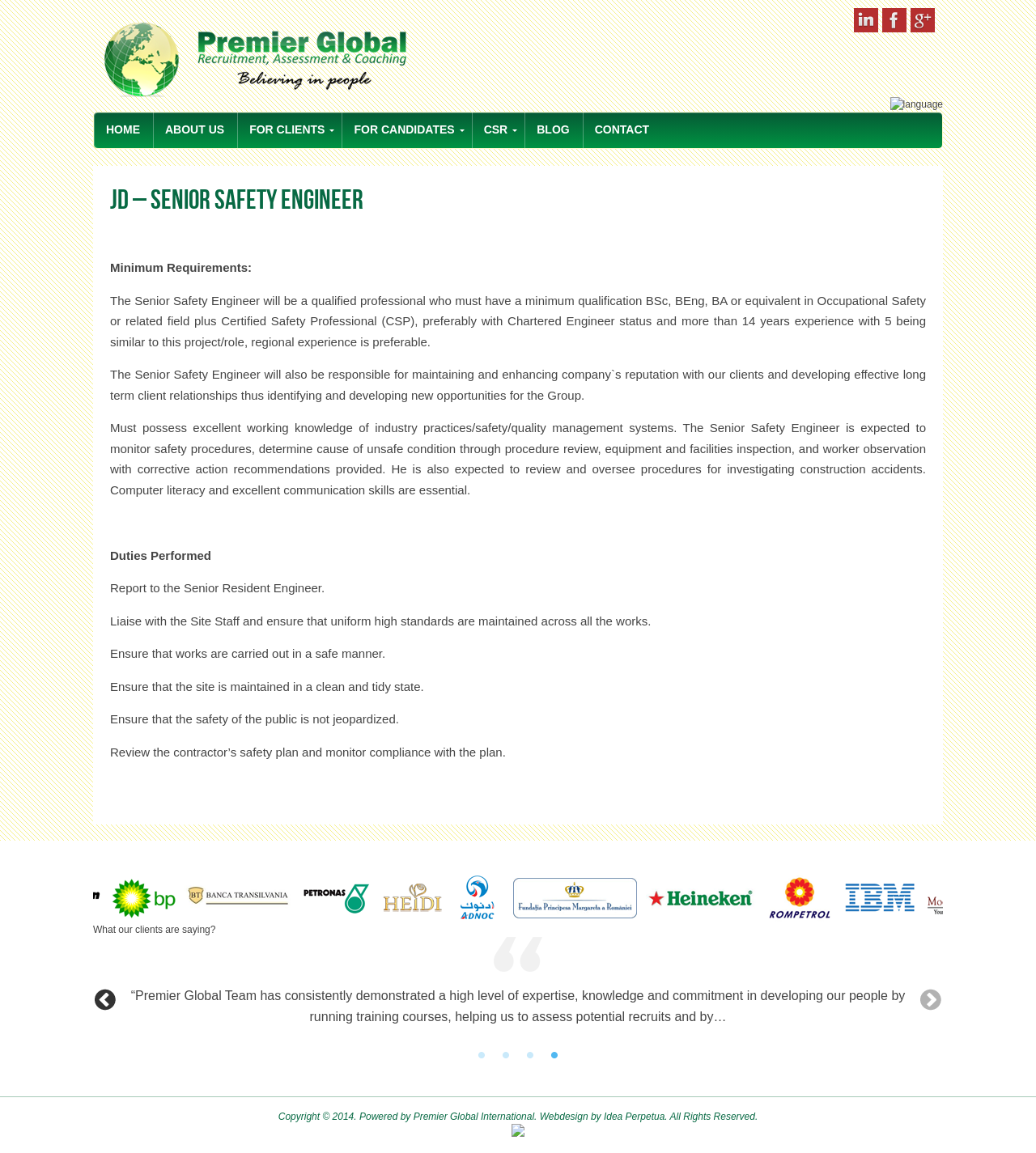Using the format (top-left x, top-left y, bottom-right x, bottom-right y), provide the bounding box coordinates for the described UI element. All values should be floating point numbers between 0 and 1: Blog

[0.506, 0.098, 0.561, 0.128]